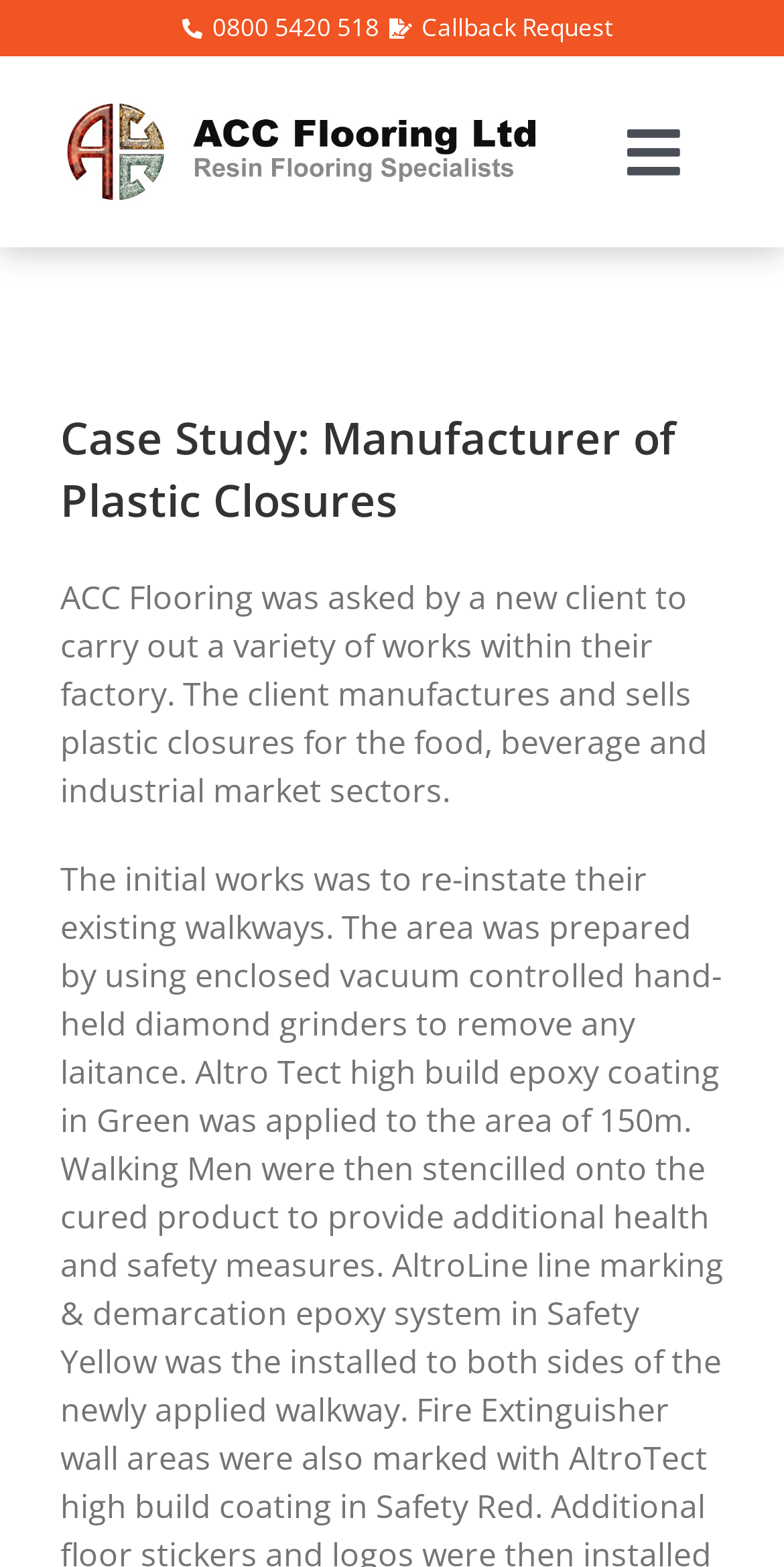What is the main topic of the case study?
Based on the image, provide a one-word or brief-phrase response.

Manufacturer of Plastic Closures